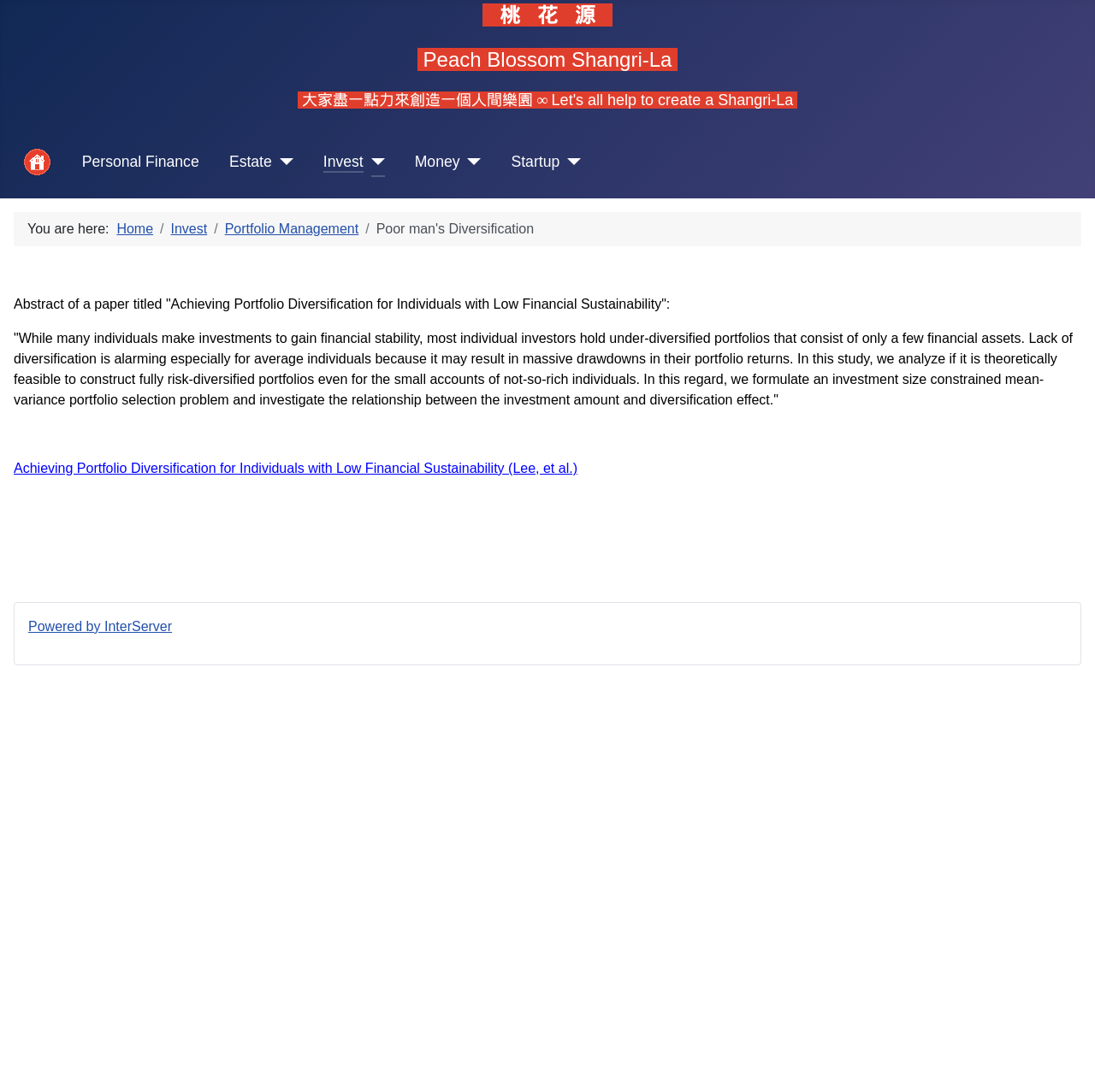Provide the bounding box coordinates for the specified HTML element described in this description: "Portfolio Management". The coordinates should be four float numbers ranging from 0 to 1, in the format [left, top, right, bottom].

[0.205, 0.203, 0.327, 0.216]